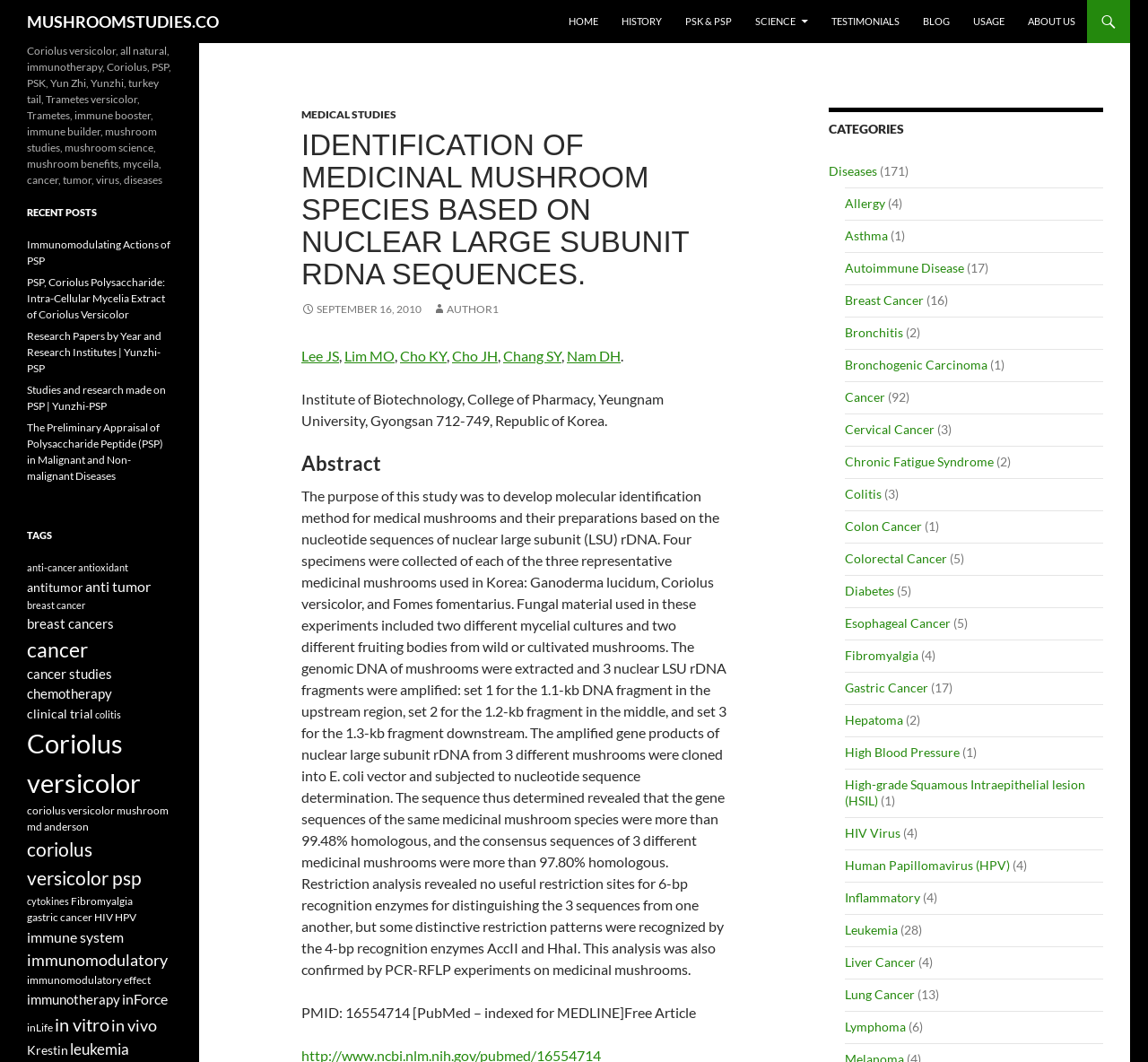What is the PMID number of the study?
Refer to the screenshot and answer in one word or phrase.

16554714